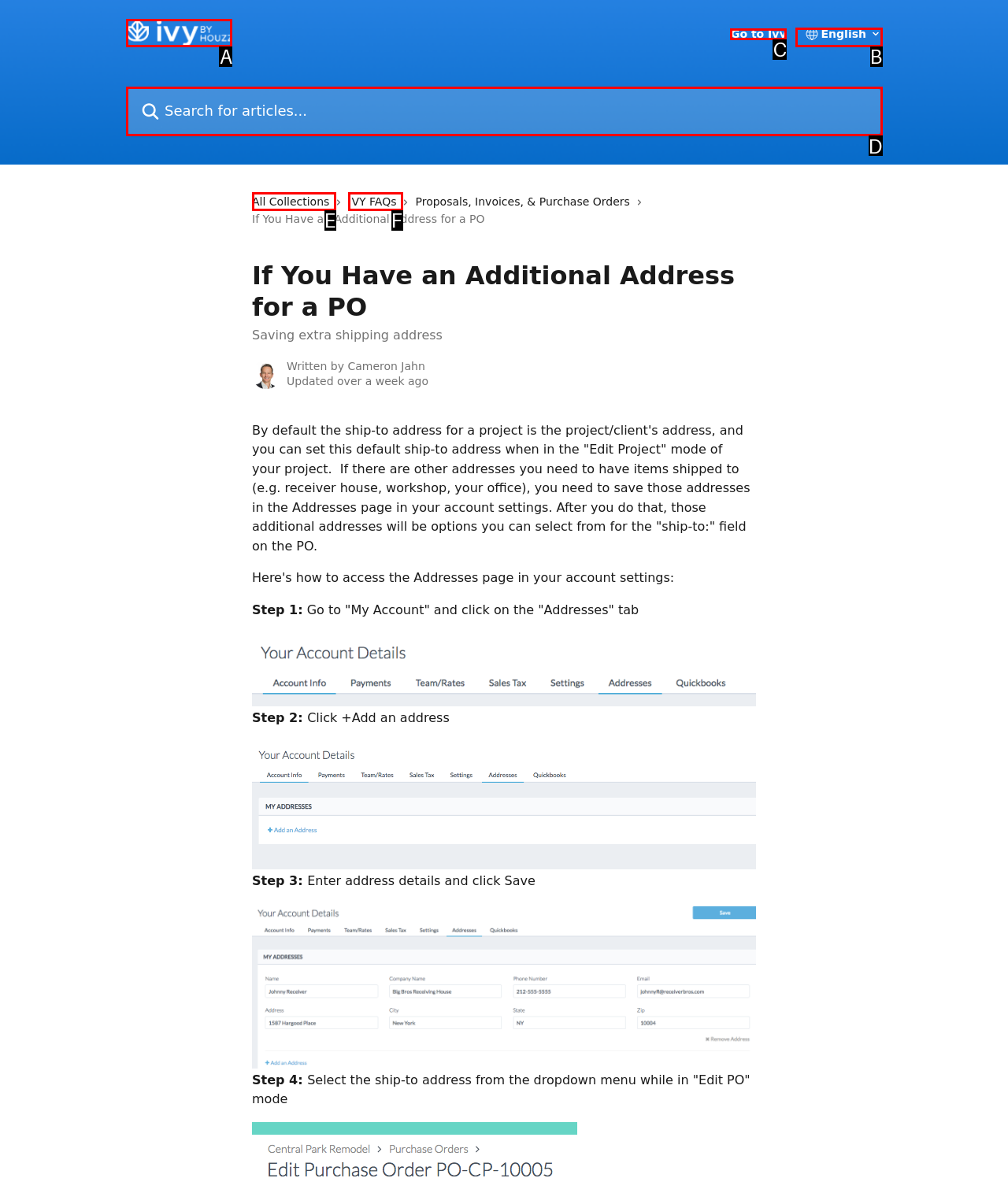Select the HTML element that corresponds to the description: Go to Ivy. Answer with the letter of the matching option directly from the choices given.

C